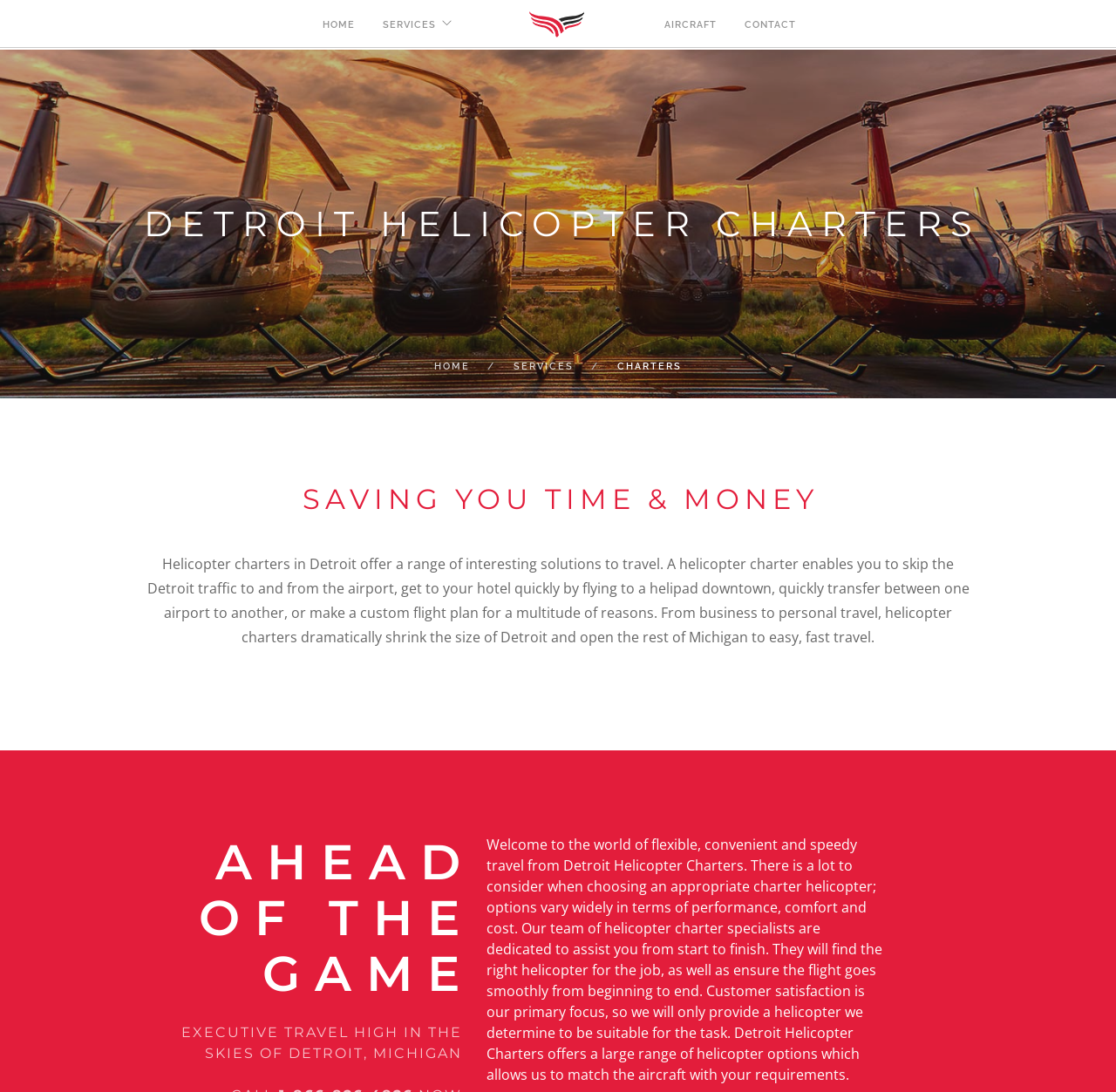Find the primary header on the webpage and provide its text.

AHEAD OF THE GAME